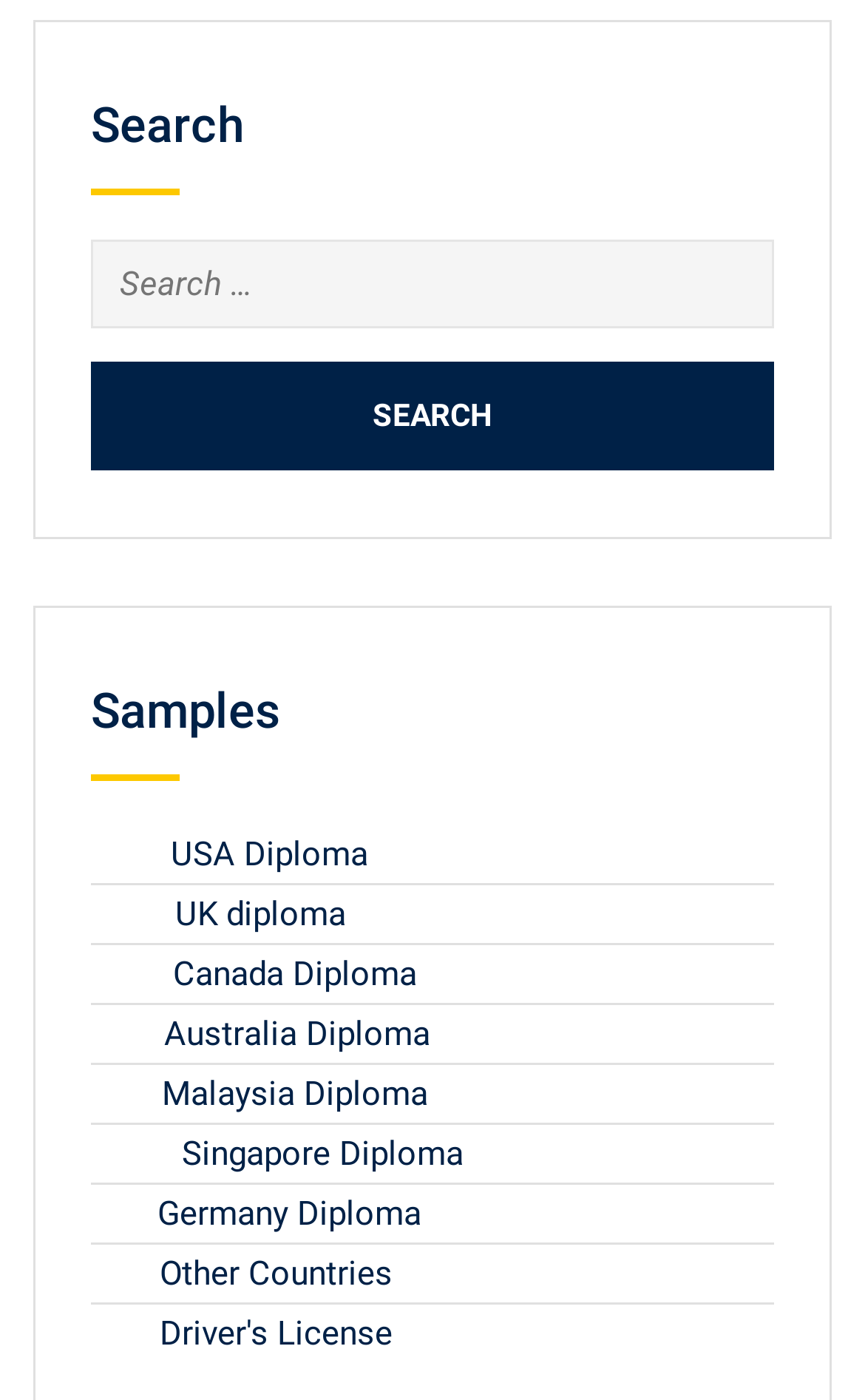Select the bounding box coordinates of the element I need to click to carry out the following instruction: "Search for something".

[0.105, 0.172, 0.895, 0.336]